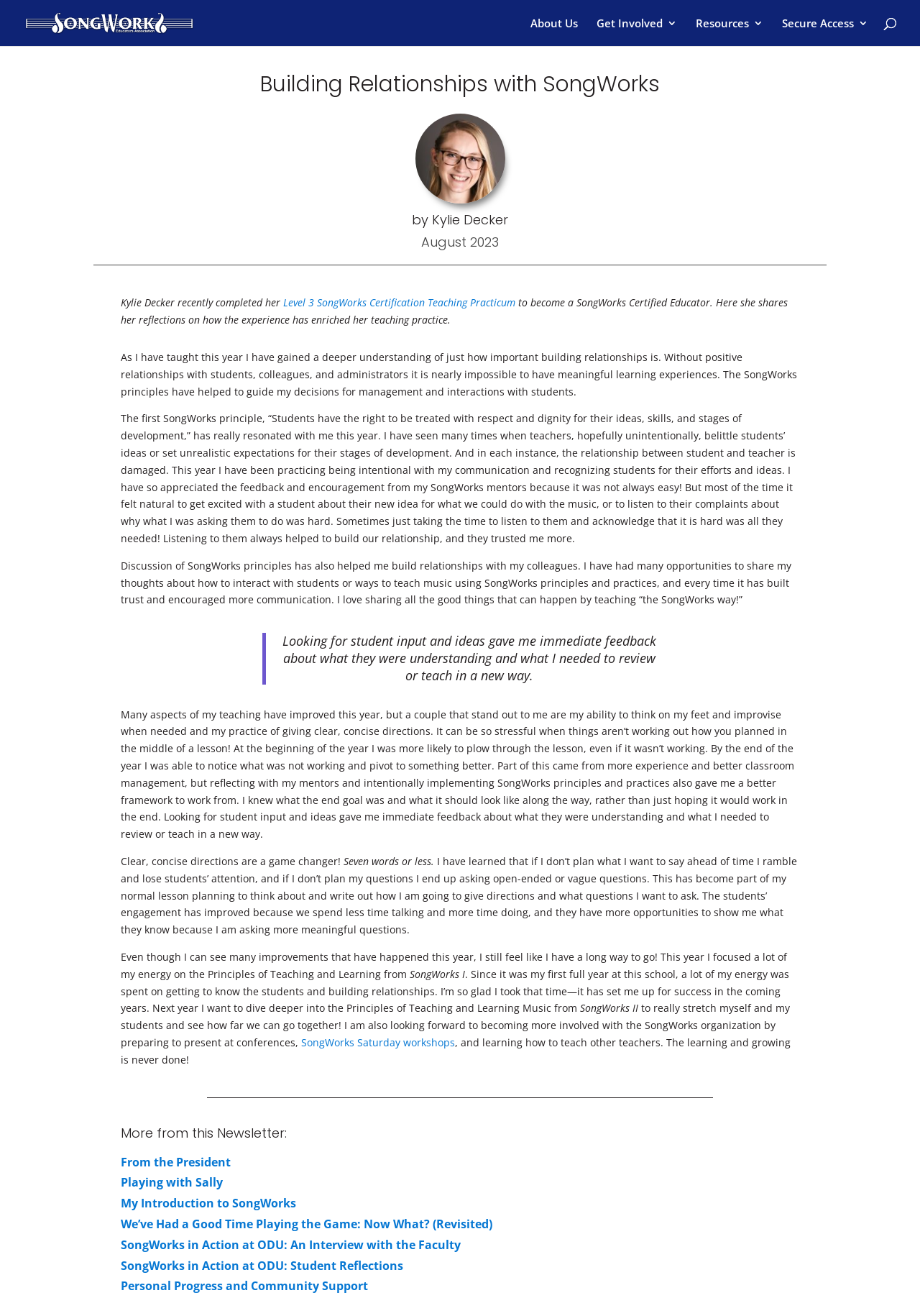What is the name of the organization mentioned in the article?
Please provide a single word or phrase based on the screenshot.

SongWorks Educators Association